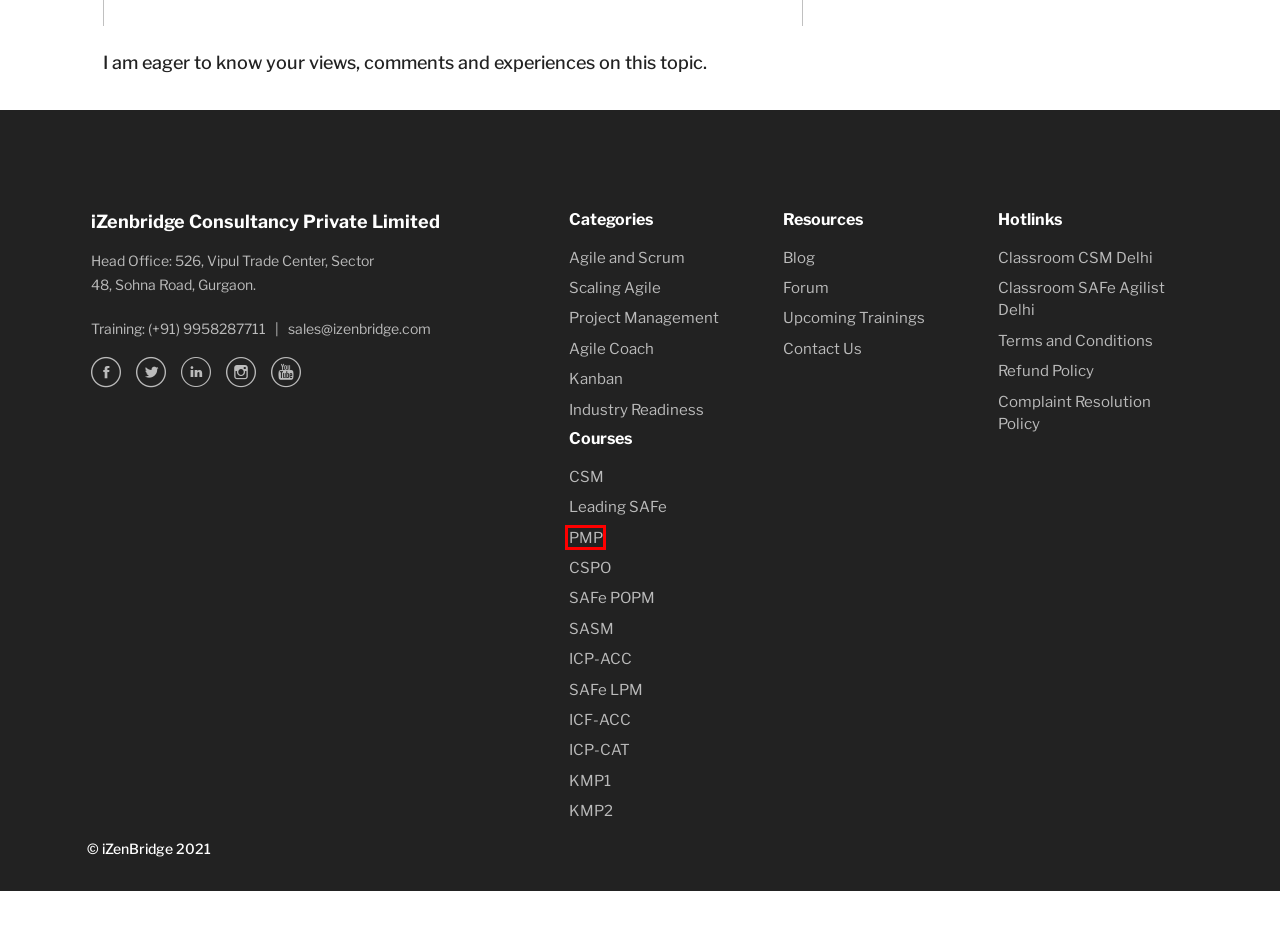Take a look at the provided webpage screenshot featuring a red bounding box around an element. Select the most appropriate webpage description for the page that loads after clicking on the element inside the red bounding box. Here are the candidates:
A. SAFe Product Owner Product Manager Certification | POPM Training
B. Project Management Professional (PMP) Online Training
C. SAFe Agilist Certification in Delhi | Leading SAFe Training
D. ICP-ACC Certification | ICAgile Certified Agile Coaching
E. Professional Coaching and Leadership Program (ICF-ACC) Training
F. Kanban System Design Certification Training Online (KMP-1)
G. Complaint Resolution Policy - iZenBridge
H. Training, Learning & Certifications - iZenBridge

B